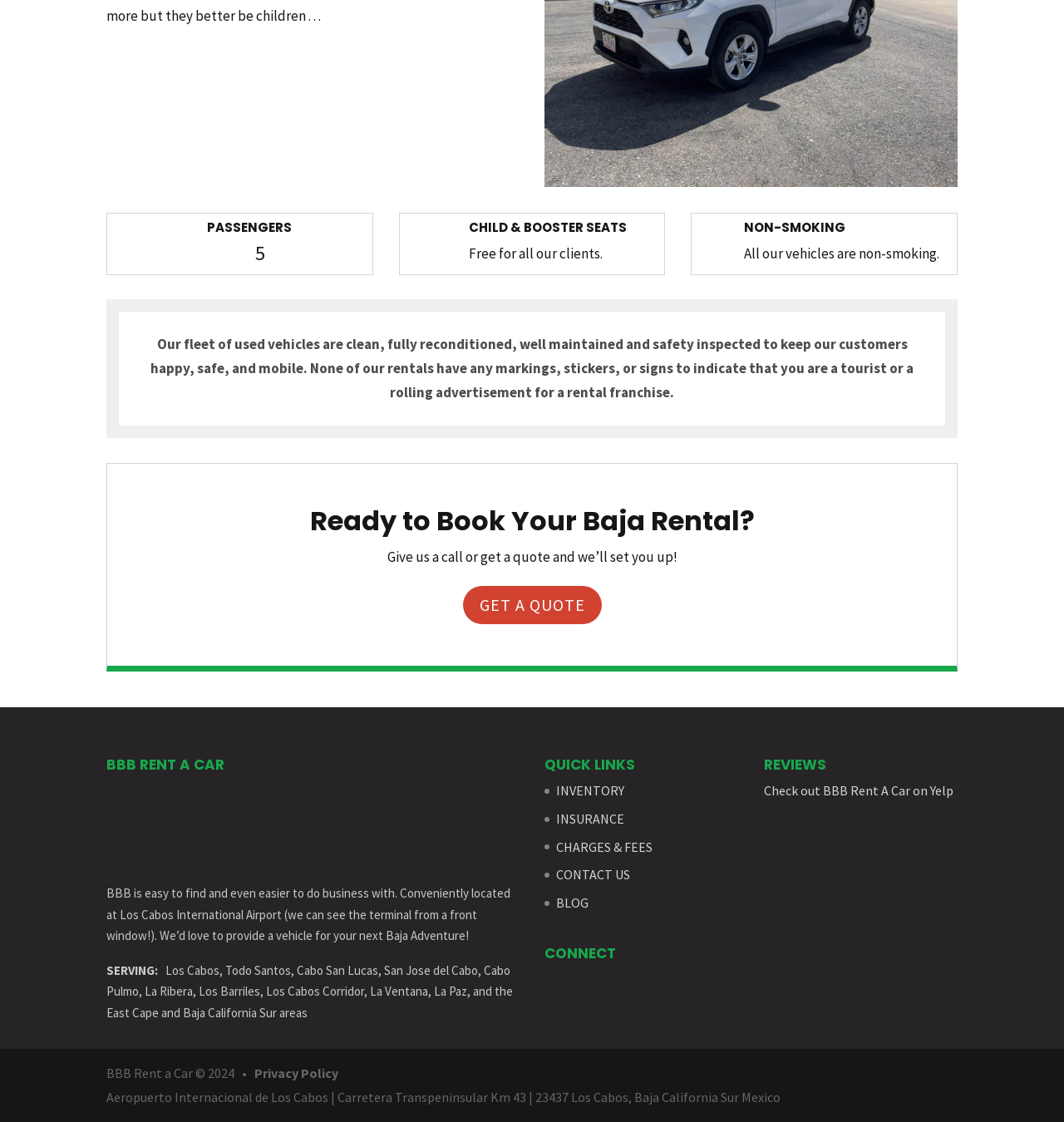Provide your answer in one word or a succinct phrase for the question: 
What is the policy of the company's vehicles?

Non-smoking